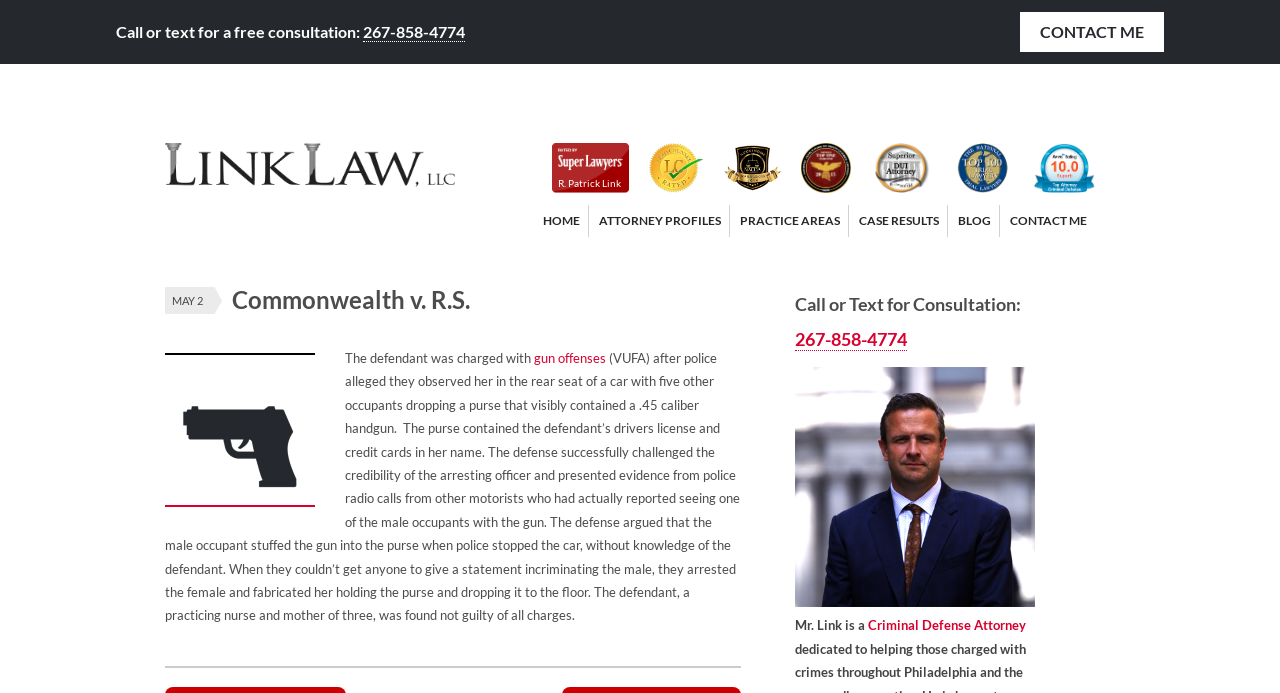Answer this question using a single word or a brief phrase:
What is the phone number for consultation?

267-858-4774